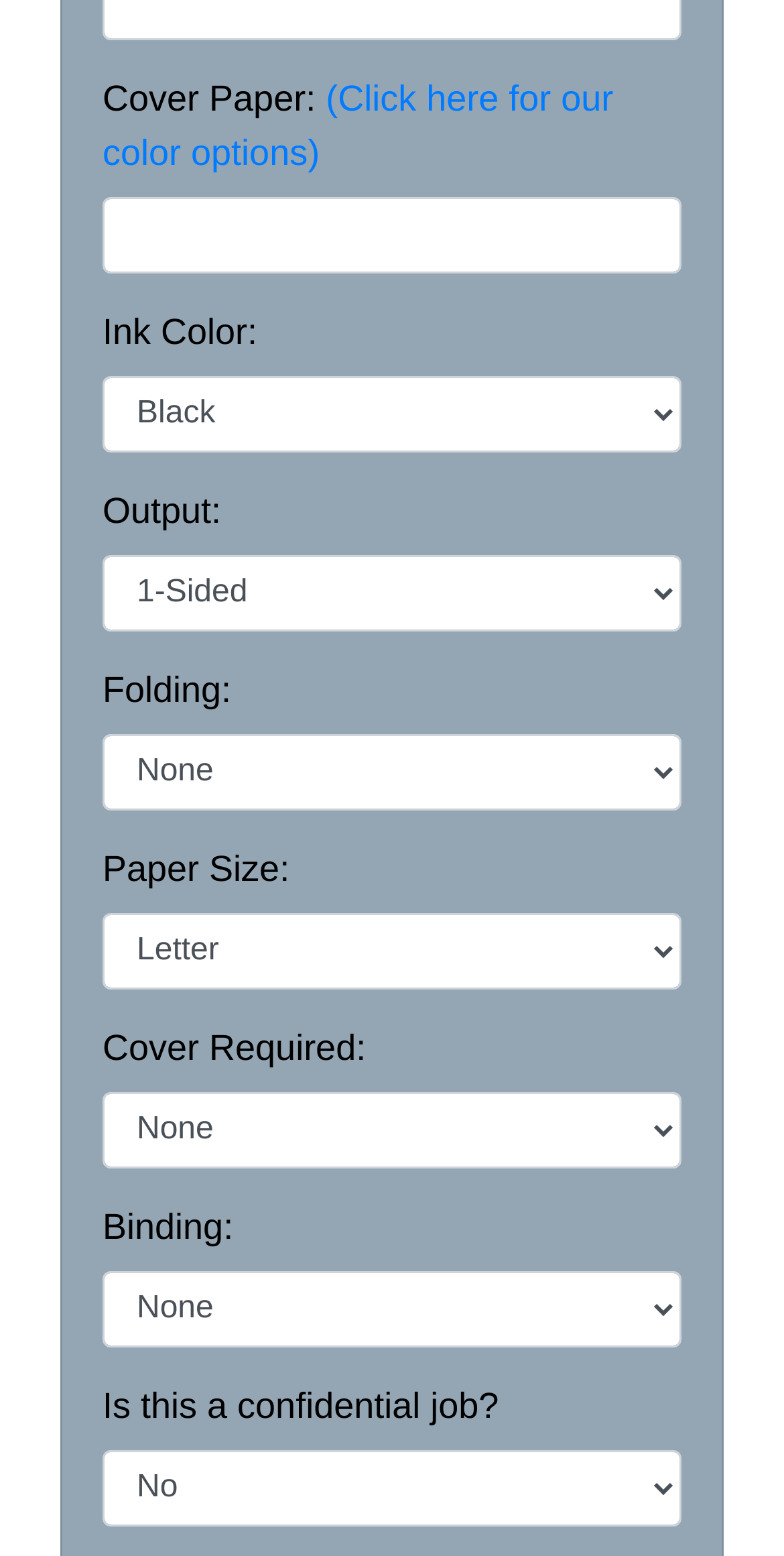Indicate the bounding box coordinates of the element that must be clicked to execute the instruction: "Choose a paper size". The coordinates should be given as four float numbers between 0 and 1, i.e., [left, top, right, bottom].

[0.131, 0.586, 0.869, 0.636]